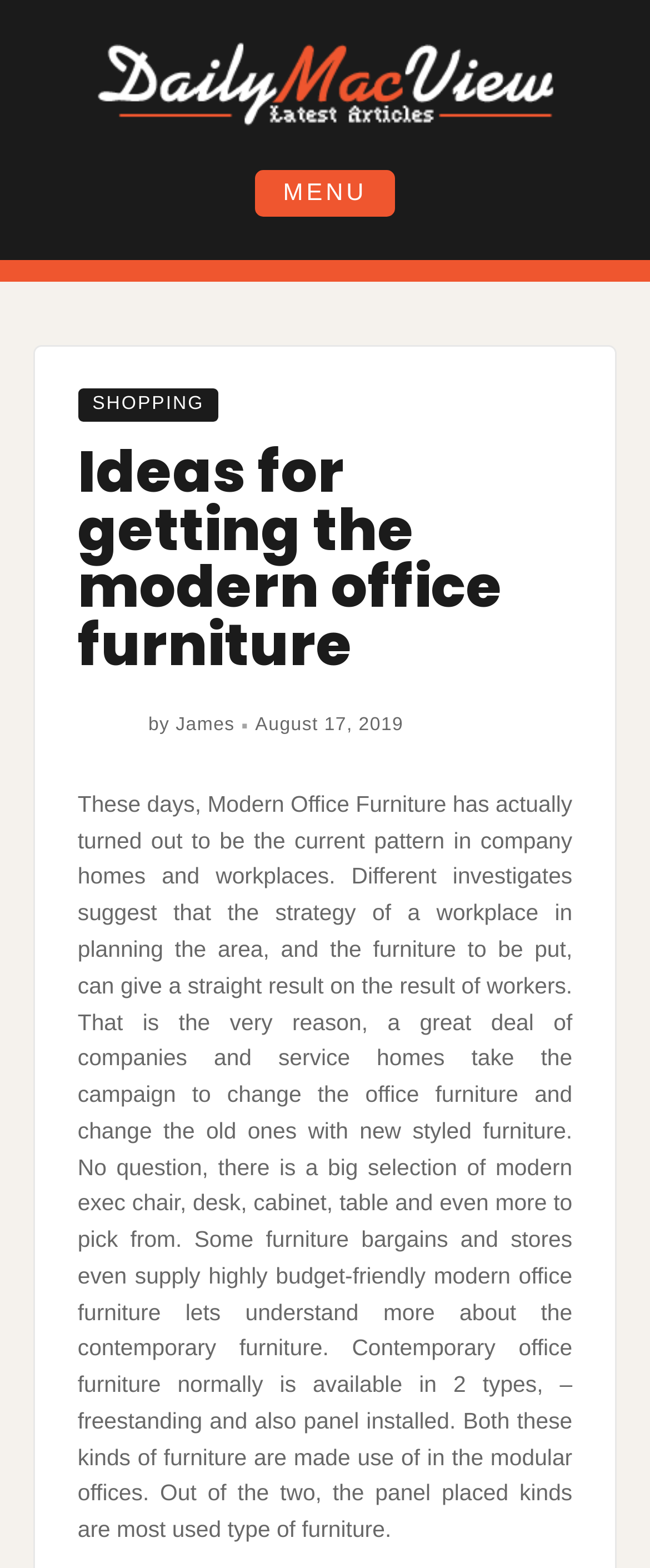Use a single word or phrase to respond to the question:
What is the name of the website?

Daily Mac View